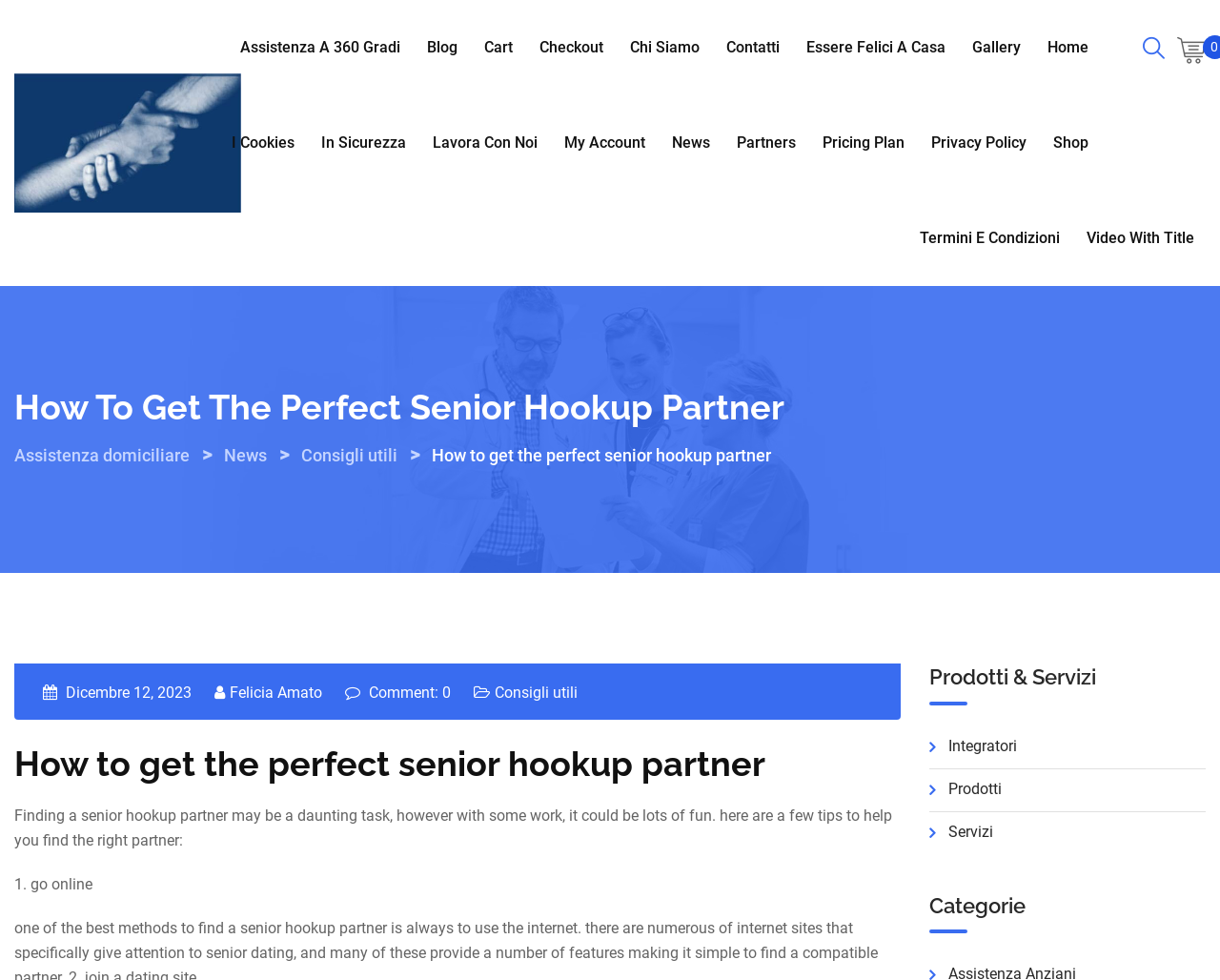What are the three categories listed on this webpage?
Examine the image closely and answer the question with as much detail as possible.

The webpage has three categories listed, which are 'Prodotti & Servizi', 'Categorie', and 'Integratori', as indicated by the headings and links on the webpage. These categories seem to be related to the services and products offered by the website.